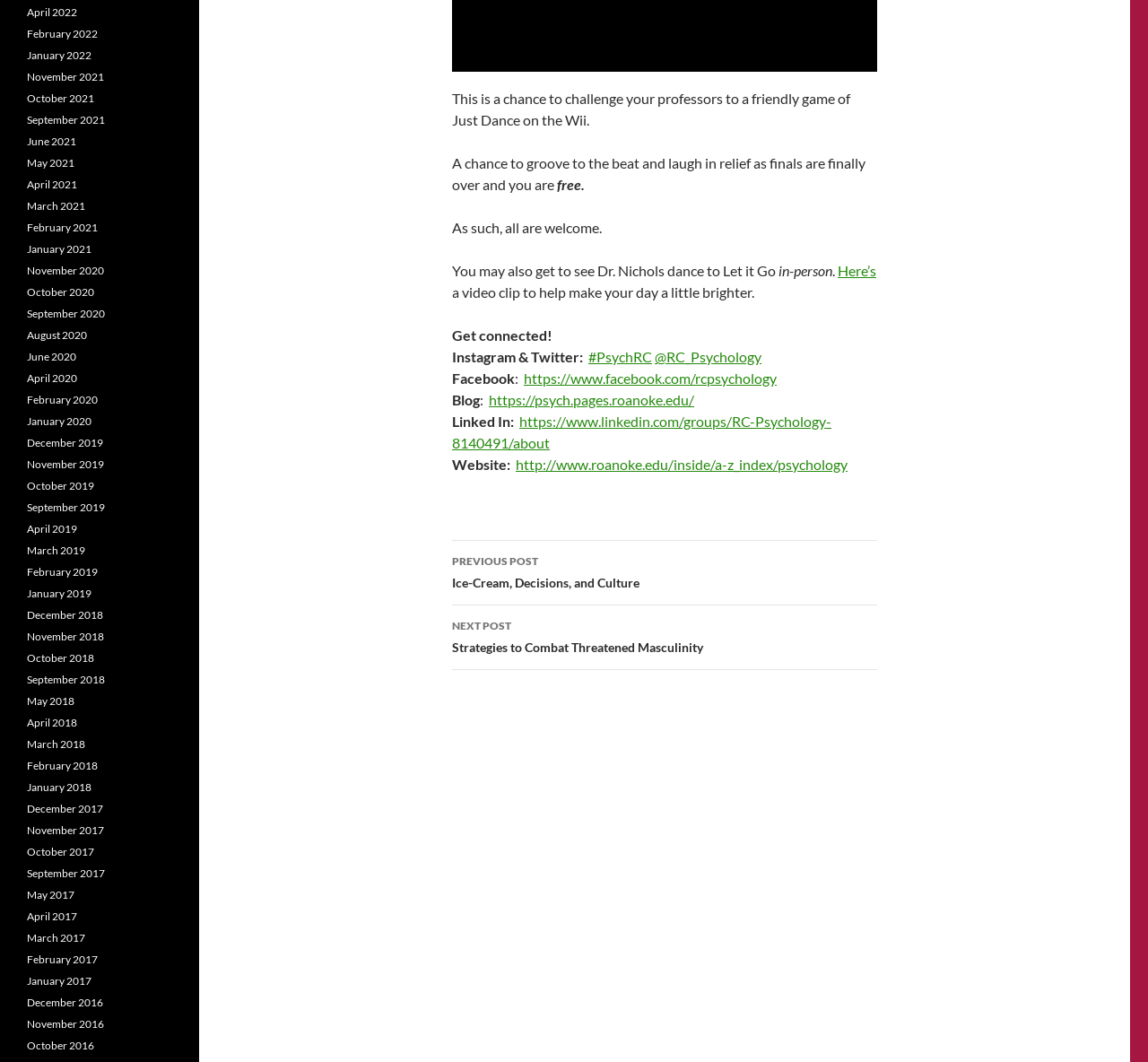What social media platforms are mentioned in the text?
Look at the screenshot and give a one-word or phrase answer.

Instagram, Twitter, Facebook, LinkedIn